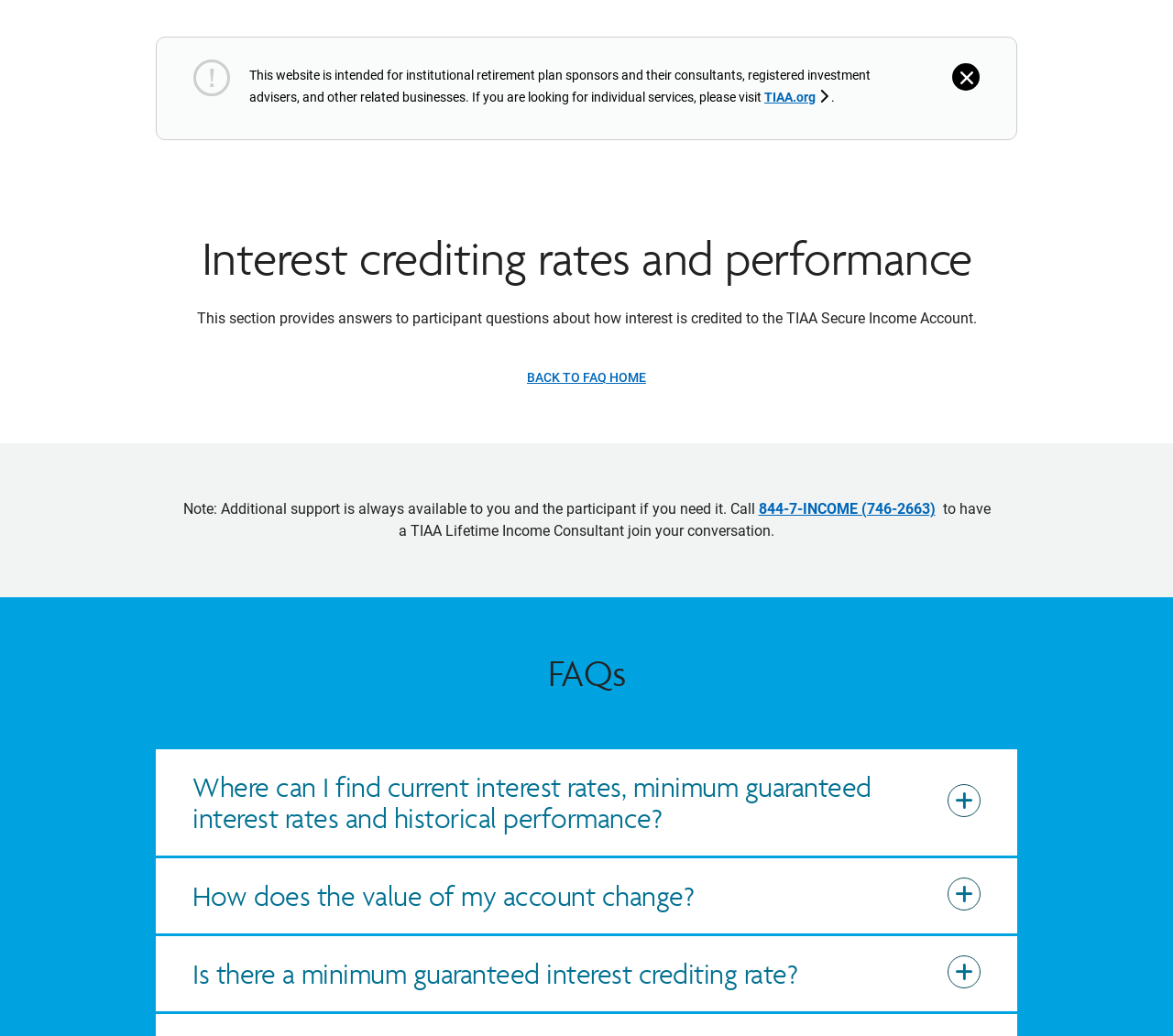Generate the text of the webpage's primary heading.

Interest crediting rates and performance